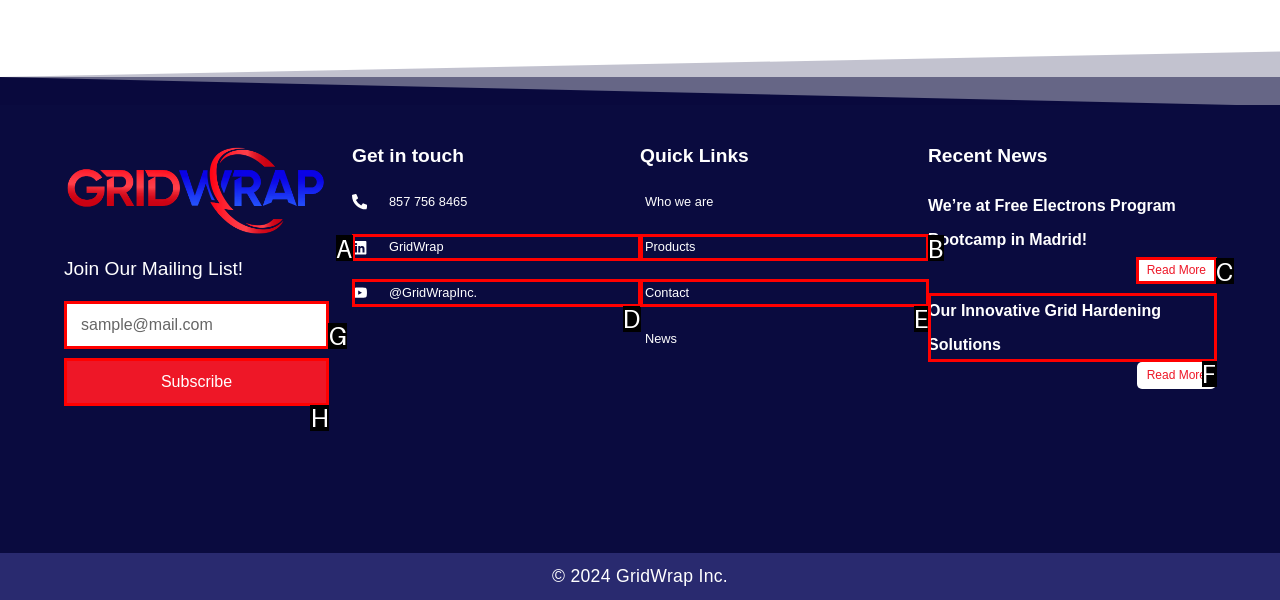Identify which HTML element matches the description: GridWrap
Provide your answer in the form of the letter of the correct option from the listed choices.

A